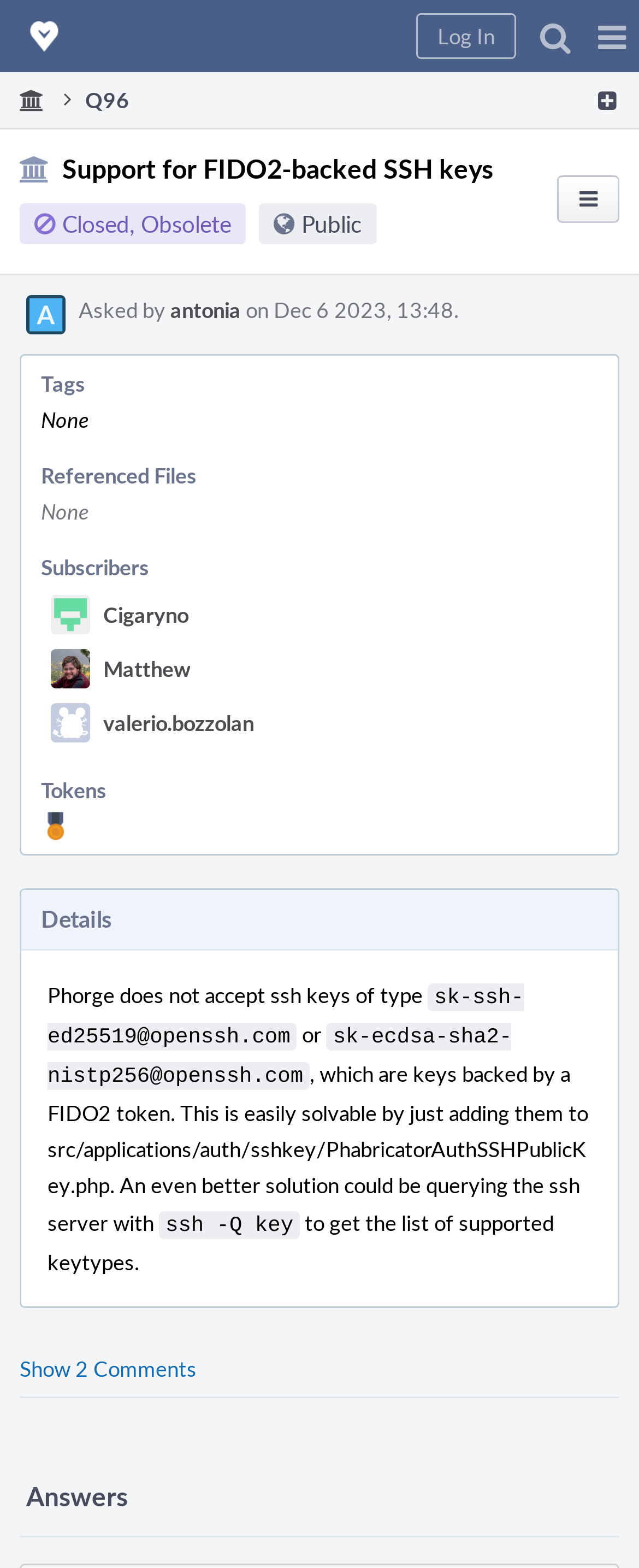Find the bounding box coordinates of the clickable area required to complete the following action: "click the third link".

None